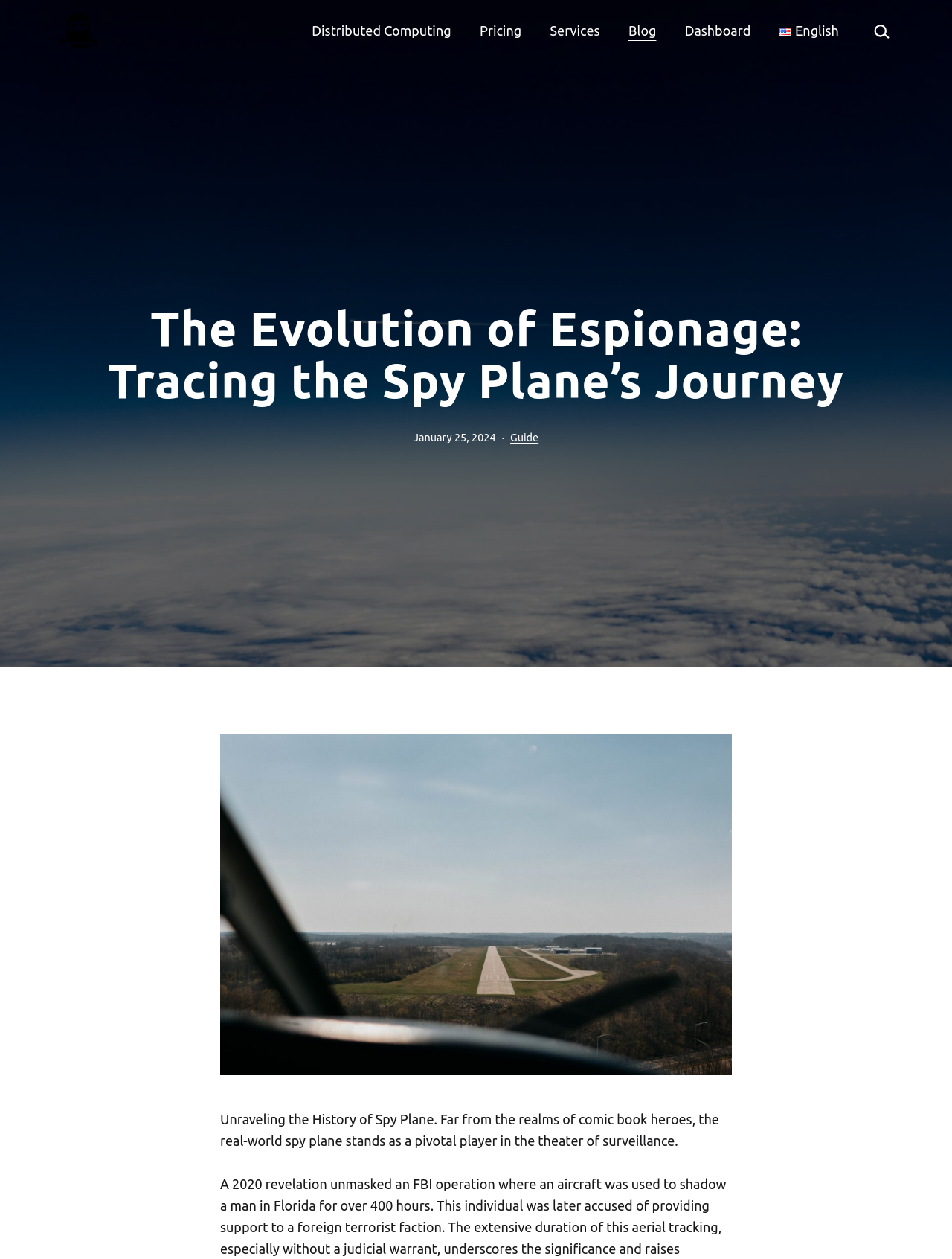What is the category of the article?
From the screenshot, provide a brief answer in one word or phrase.

Guide